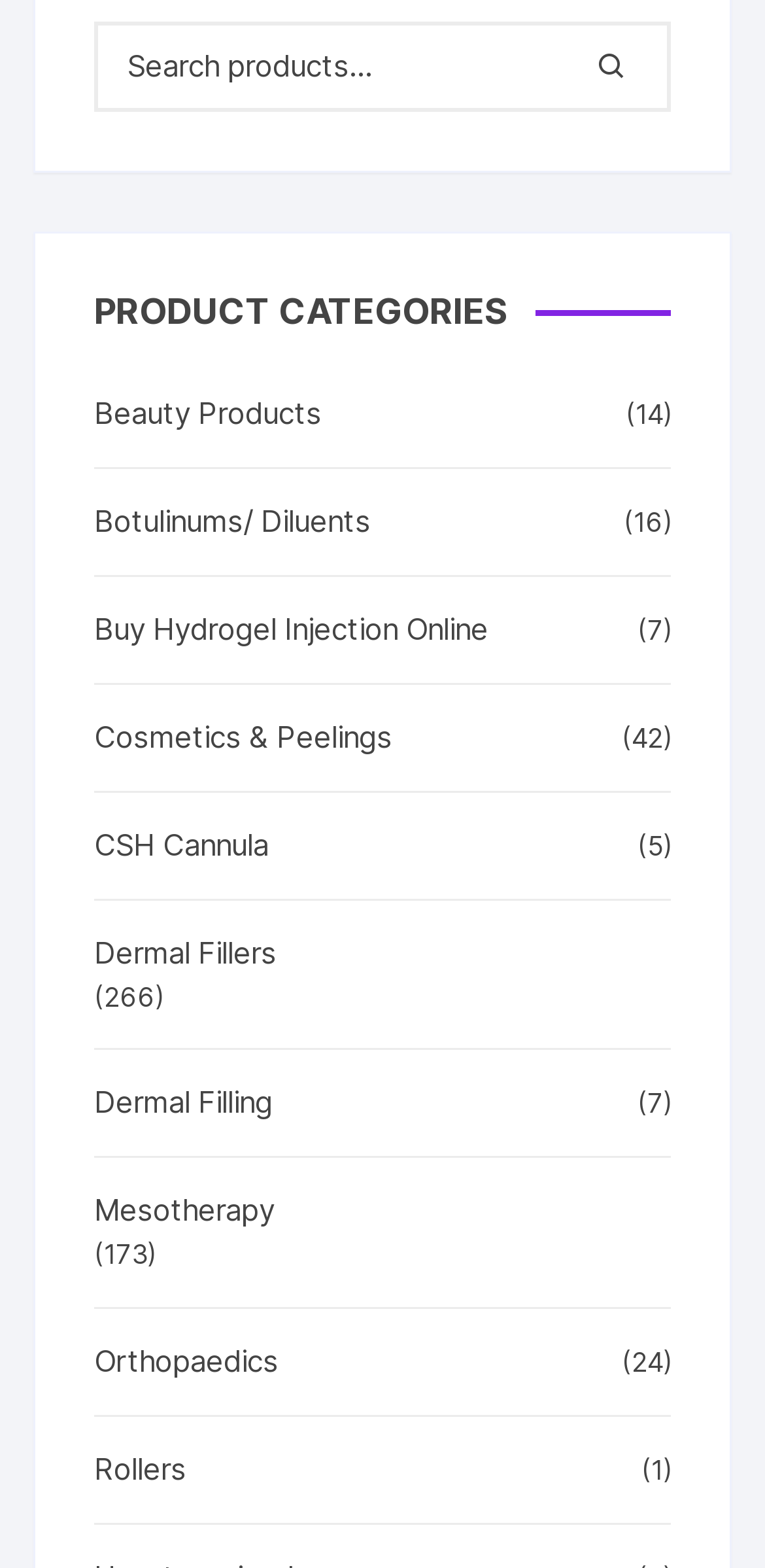Determine the bounding box of the UI element mentioned here: "Rollers". The coordinates must be in the format [left, top, right, bottom] with values ranging from 0 to 1.

[0.123, 0.922, 0.802, 0.952]